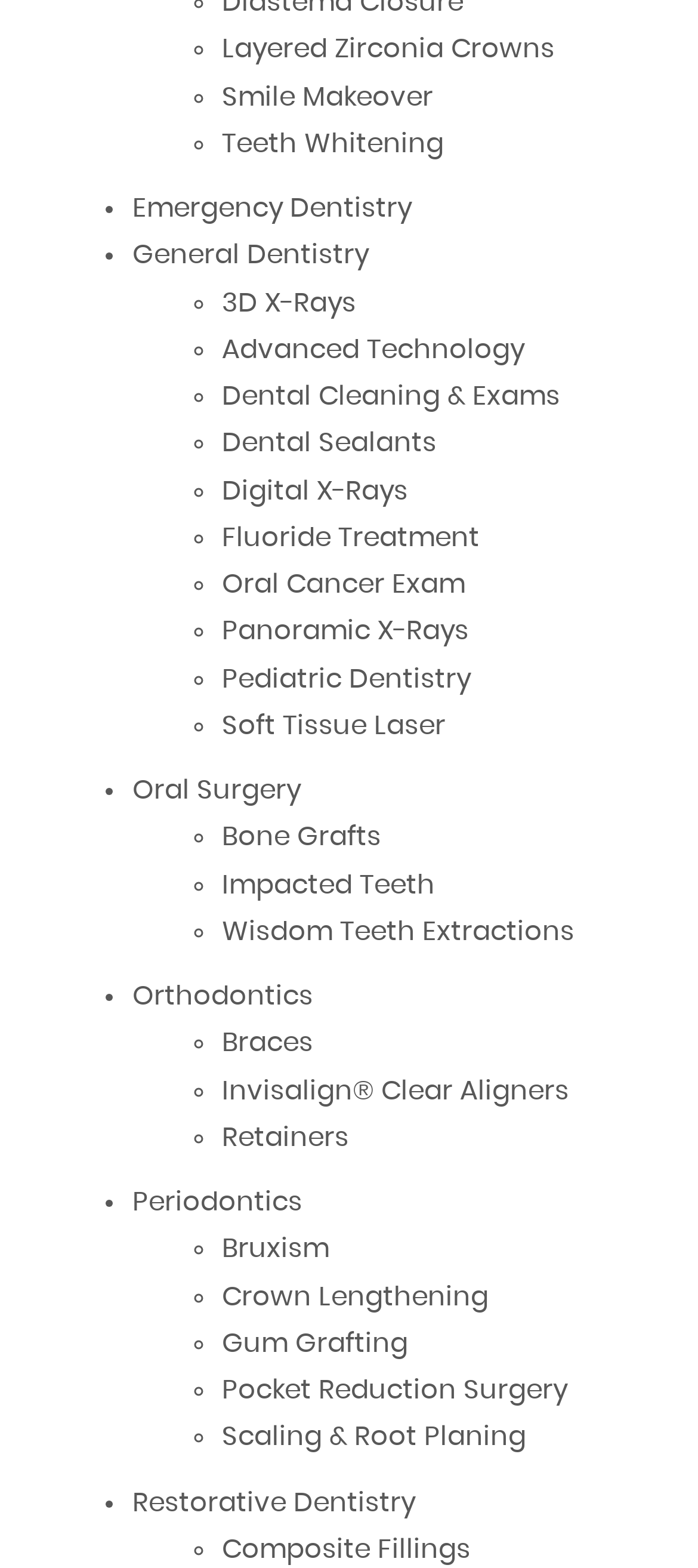Is there a service related to teeth cleaning on this webpage? Please answer the question using a single word or phrase based on the image.

Yes